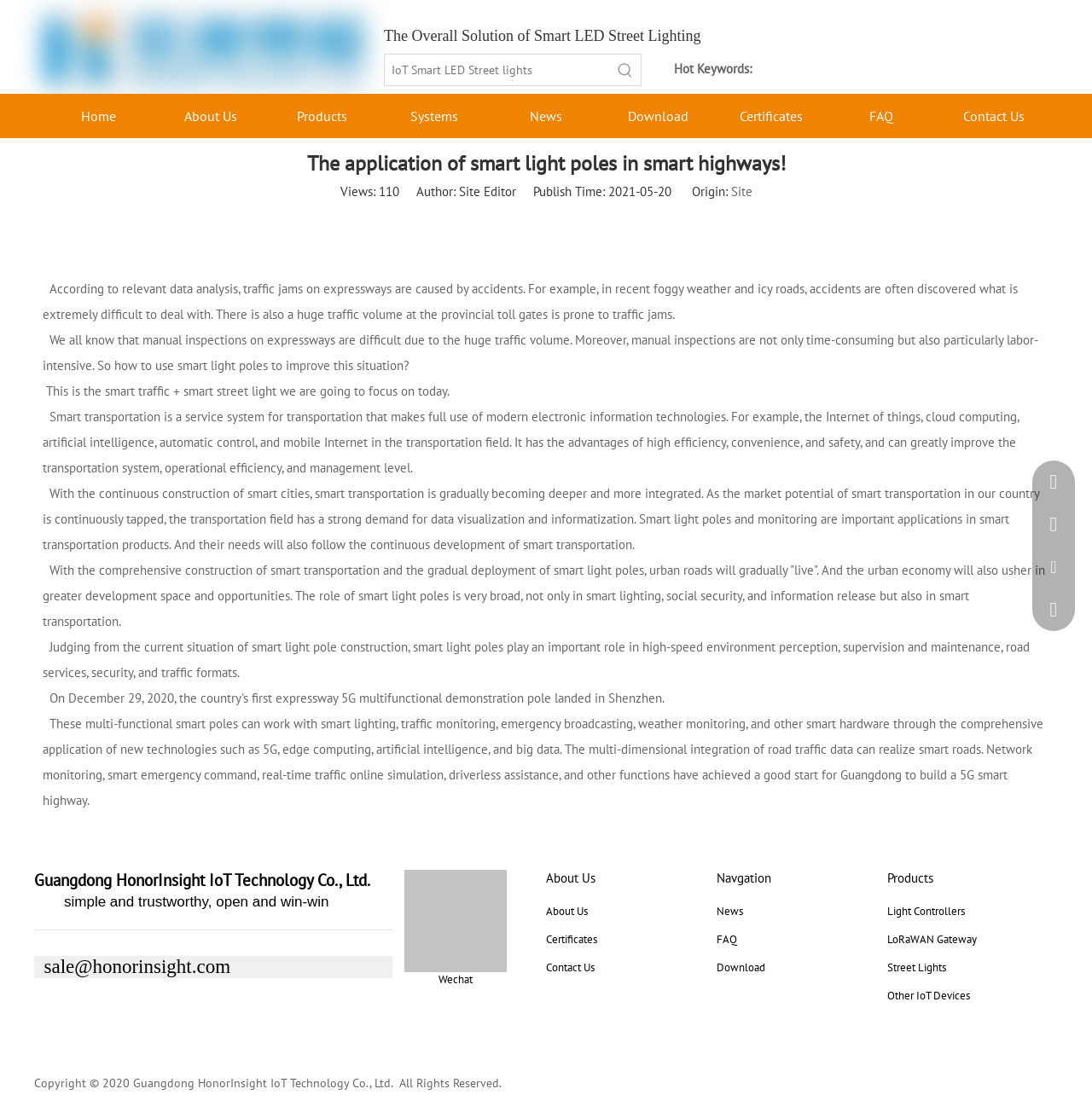Please provide the bounding box coordinates for the element that needs to be clicked to perform the following instruction: "Read about the Local Democracy Academy". The coordinates should be given as four float numbers between 0 and 1, i.e., [left, top, right, bottom].

None